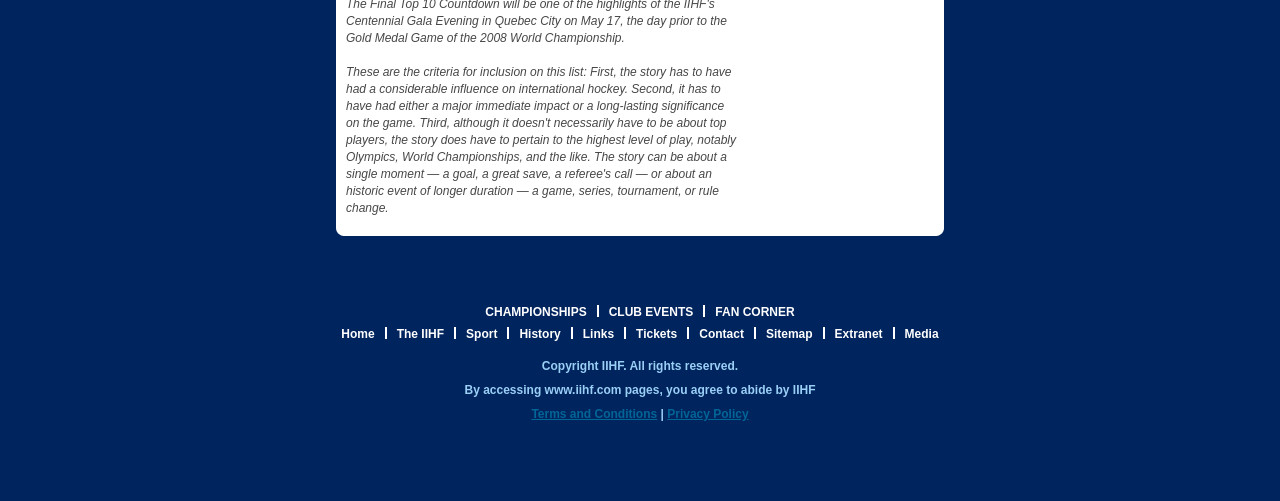Locate the bounding box of the UI element defined by this description: "Framing". The coordinates should be given as four float numbers between 0 and 1, formatted as [left, top, right, bottom].

None